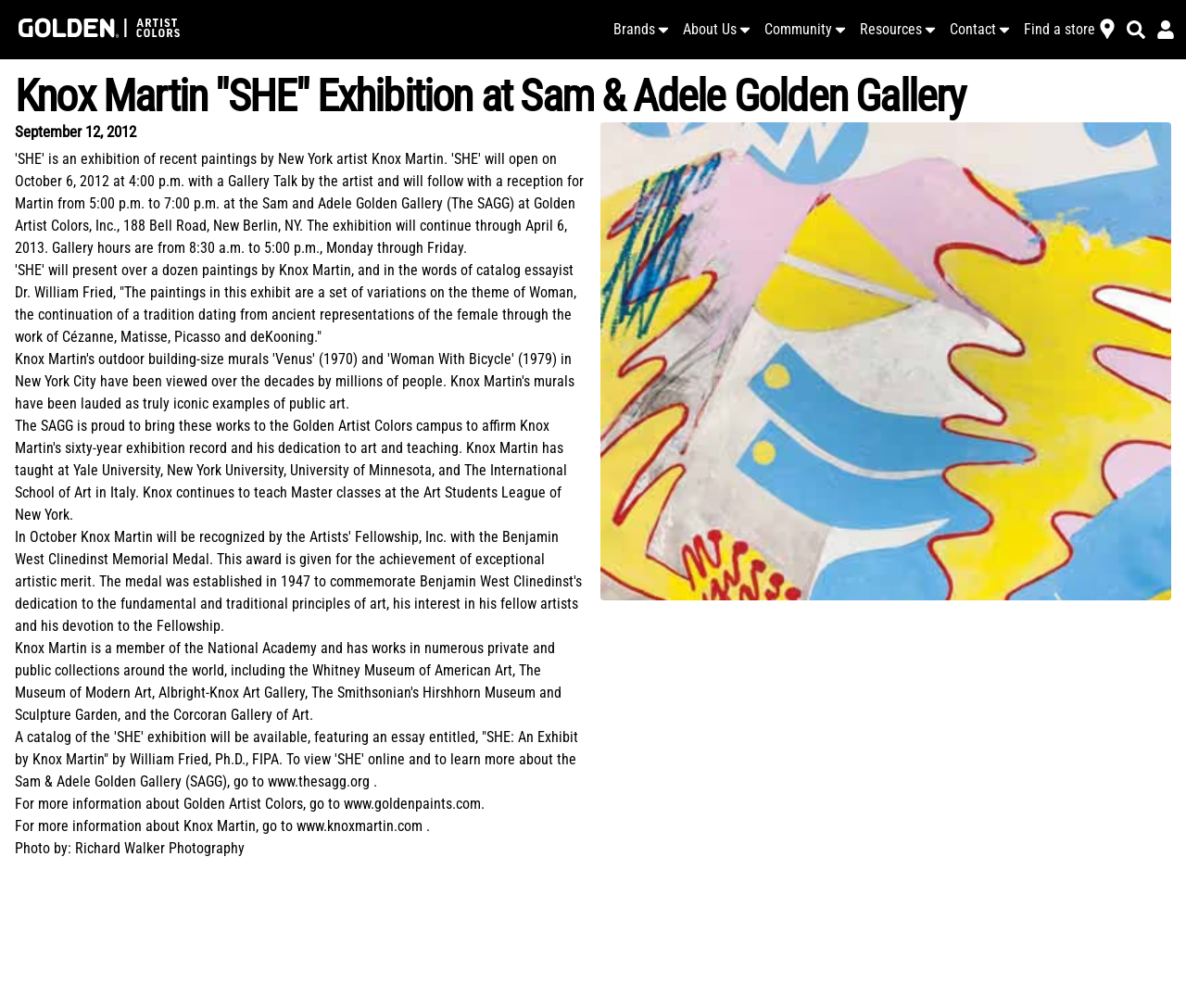What is the website of Golden Artist Colors?
Look at the image and respond to the question as thoroughly as possible.

The question asks for the website of Golden Artist Colors. By reading the text on the webpage, we can see that 'For more information about Golden Artist Colors, go to www.goldenpaints.com.' Therefore, the answer is 'www.goldenpaints.com'.